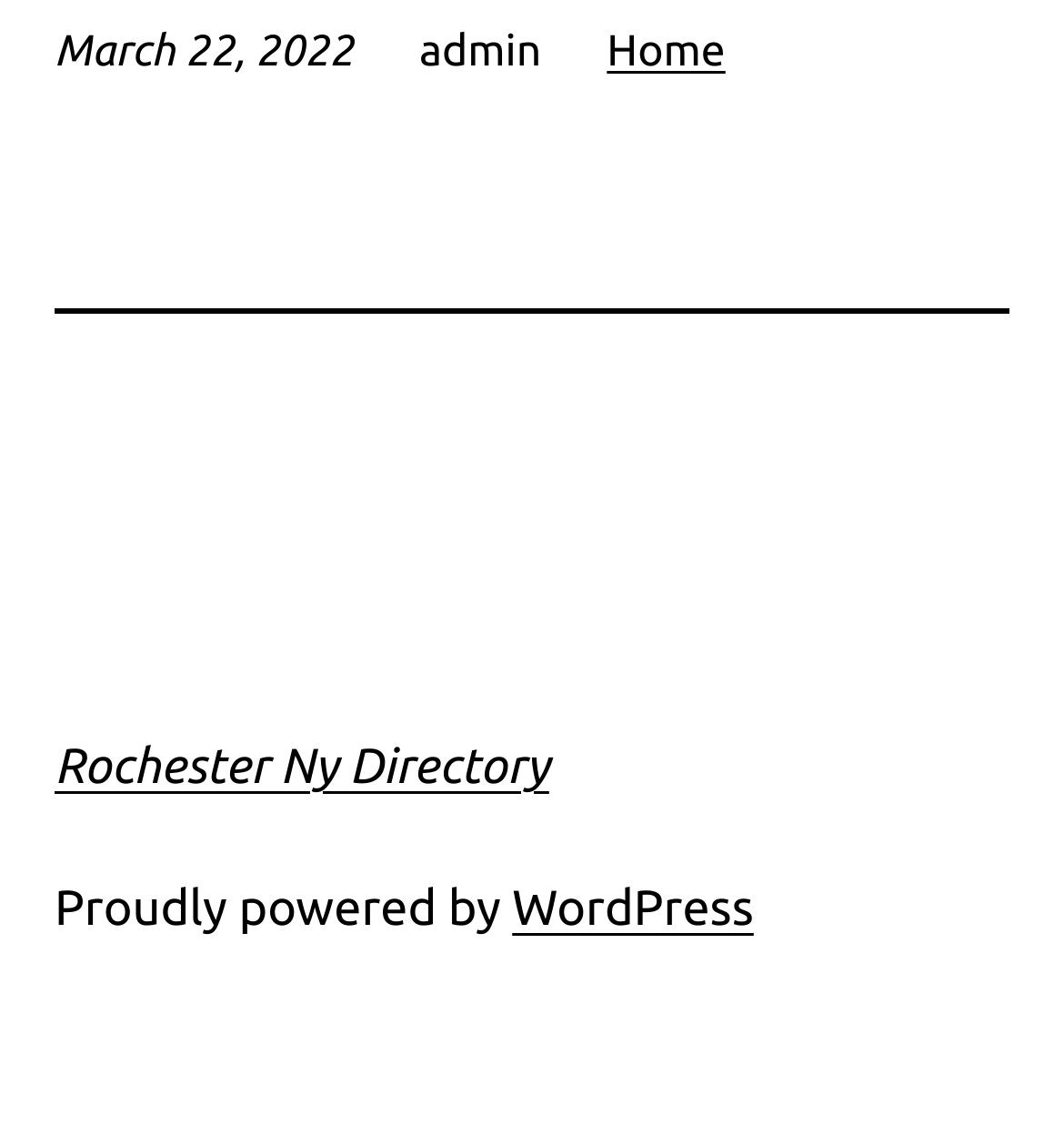Bounding box coordinates should be in the format (top-left x, top-left y, bottom-right x, bottom-right y) and all values should be floating point numbers between 0 and 1. Determine the bounding box coordinate for the UI element described as: Home

[0.57, 0.024, 0.682, 0.068]